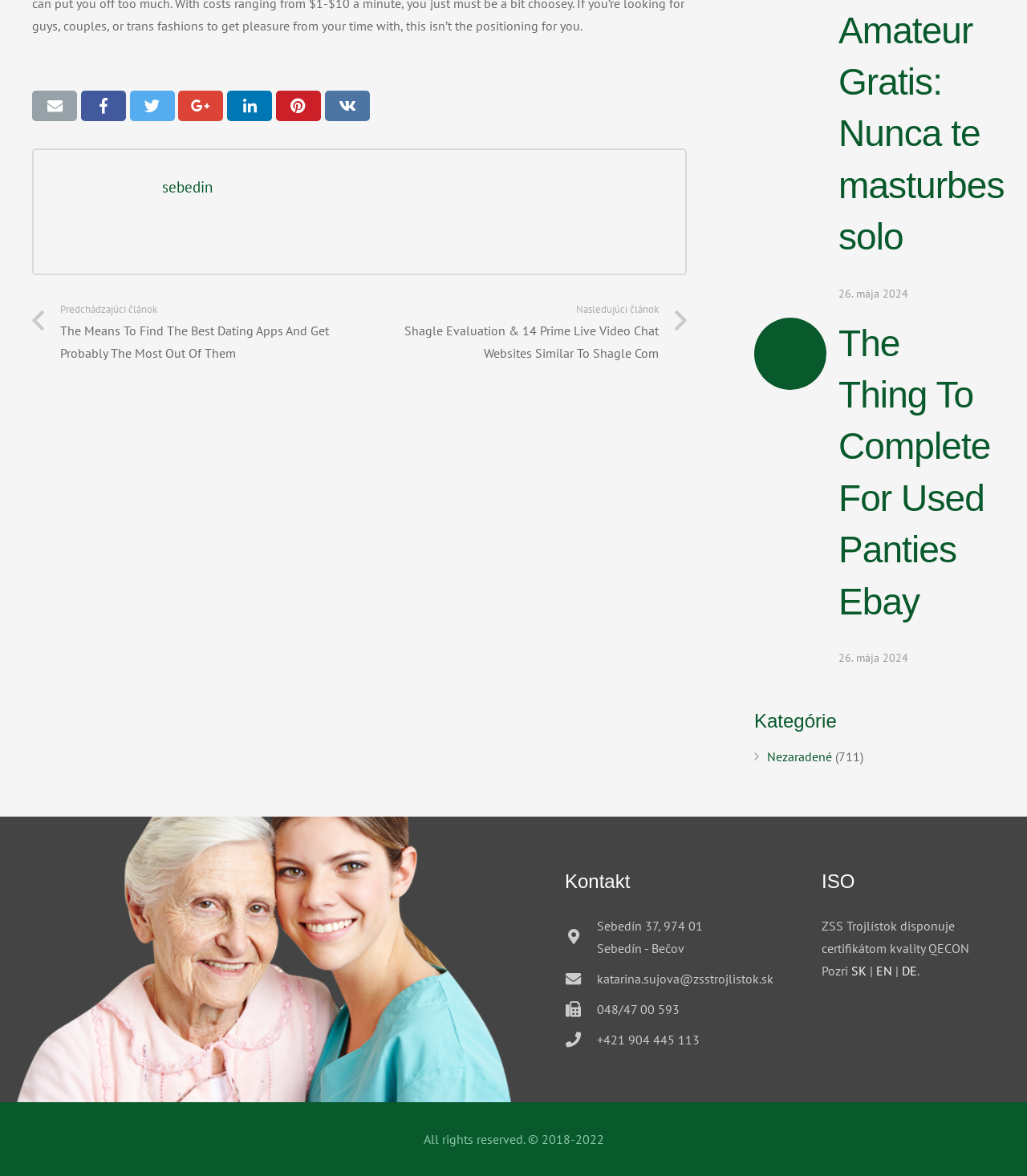Use one word or a short phrase to answer the question provided: 
What is the contact email address?

katarina.sujova@zsstrojlistok.sk